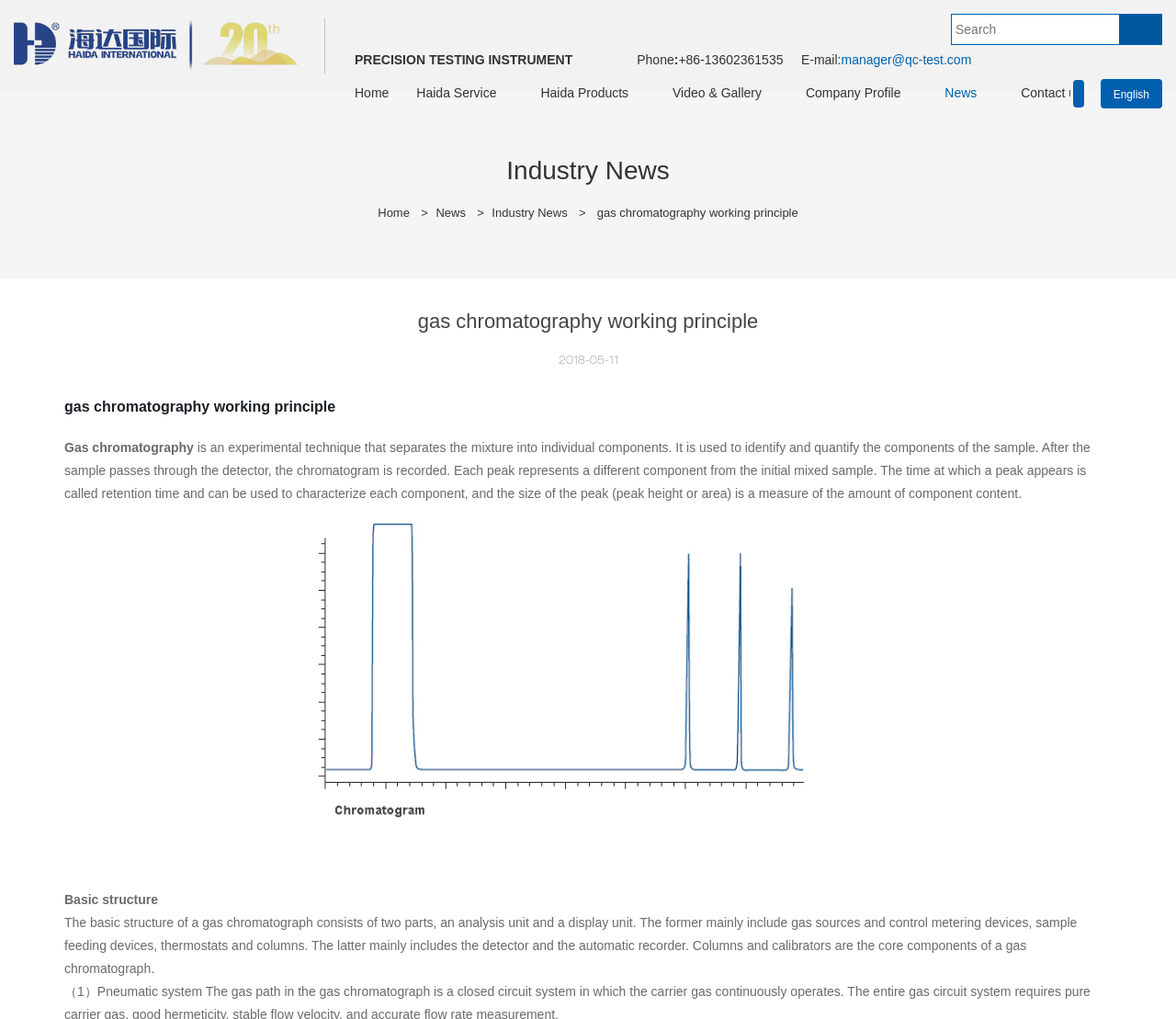What are the two main parts of a gas chromatograph?
Please answer the question as detailed as possible based on the image.

I found the two main parts of a gas chromatograph by reading the StaticText element that describes the basic structure of a gas chromatograph, which consists of 'an analysis unit and a display unit'.